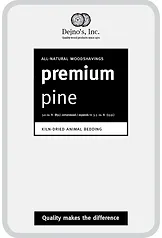What is the brand's commitment highlighted by the tagline?
Use the image to give a comprehensive and detailed response to the question.

The tagline 'Quality makes the difference' at the bottom of the label highlights the brand's commitment to high-quality products, appealing to consumers looking for reliable bedding options.